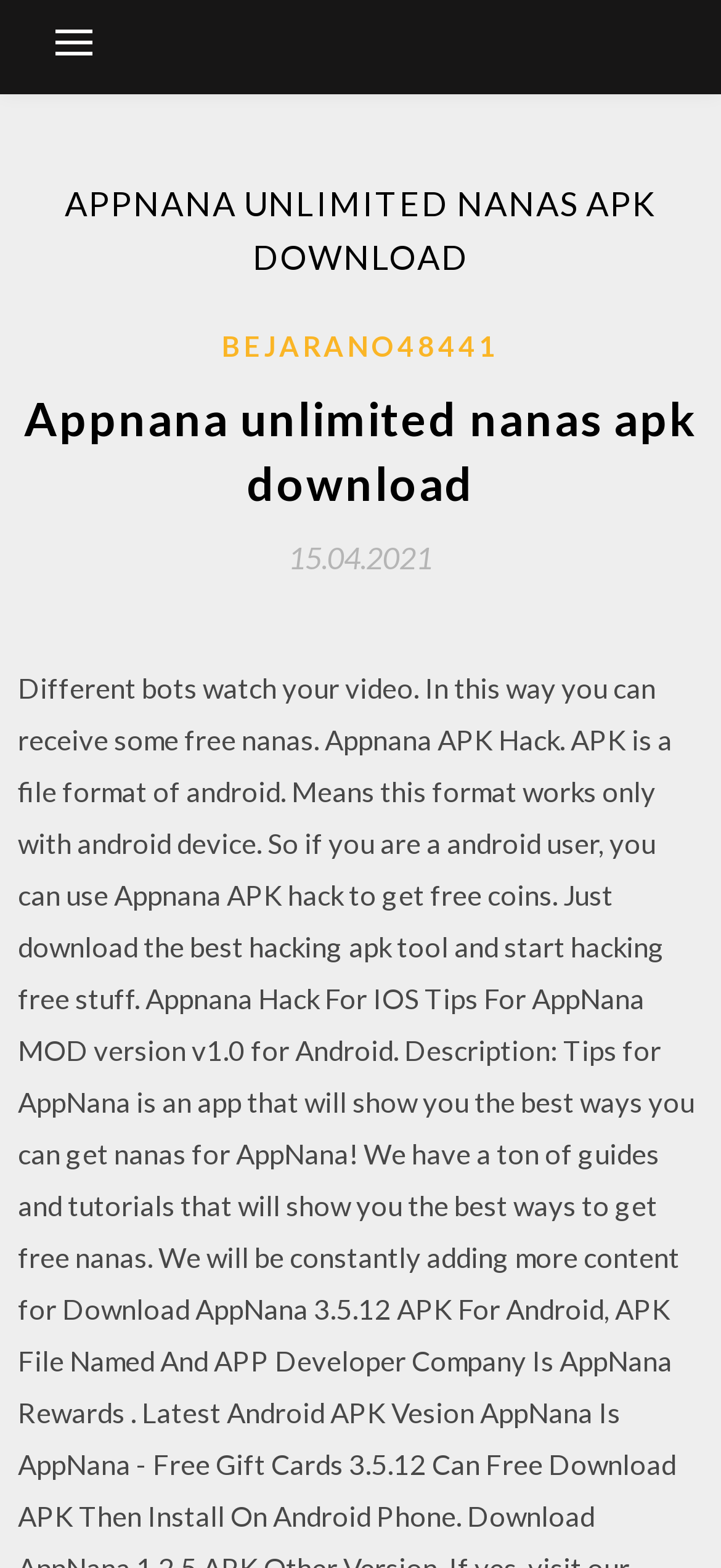Who is the author of the webpage?
From the image, respond with a single word or phrase.

BEJARANO48441